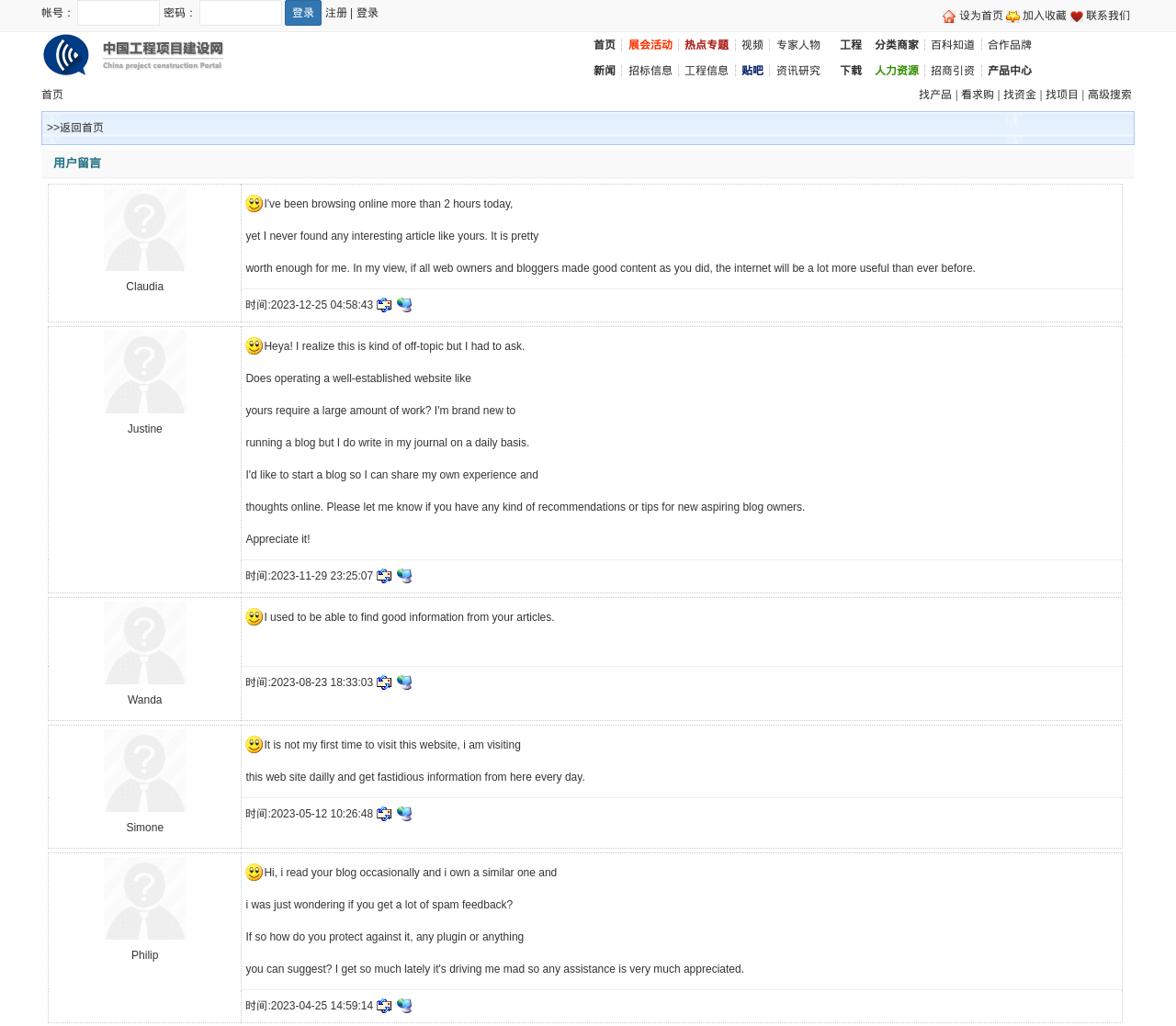What is the purpose of this website?
Kindly offer a comprehensive and detailed response to the question.

Based on the meta description, this website is a professional portal for engineering project construction, providing services such as engineering bidding information, construction bidding network, and free engineering matching services.